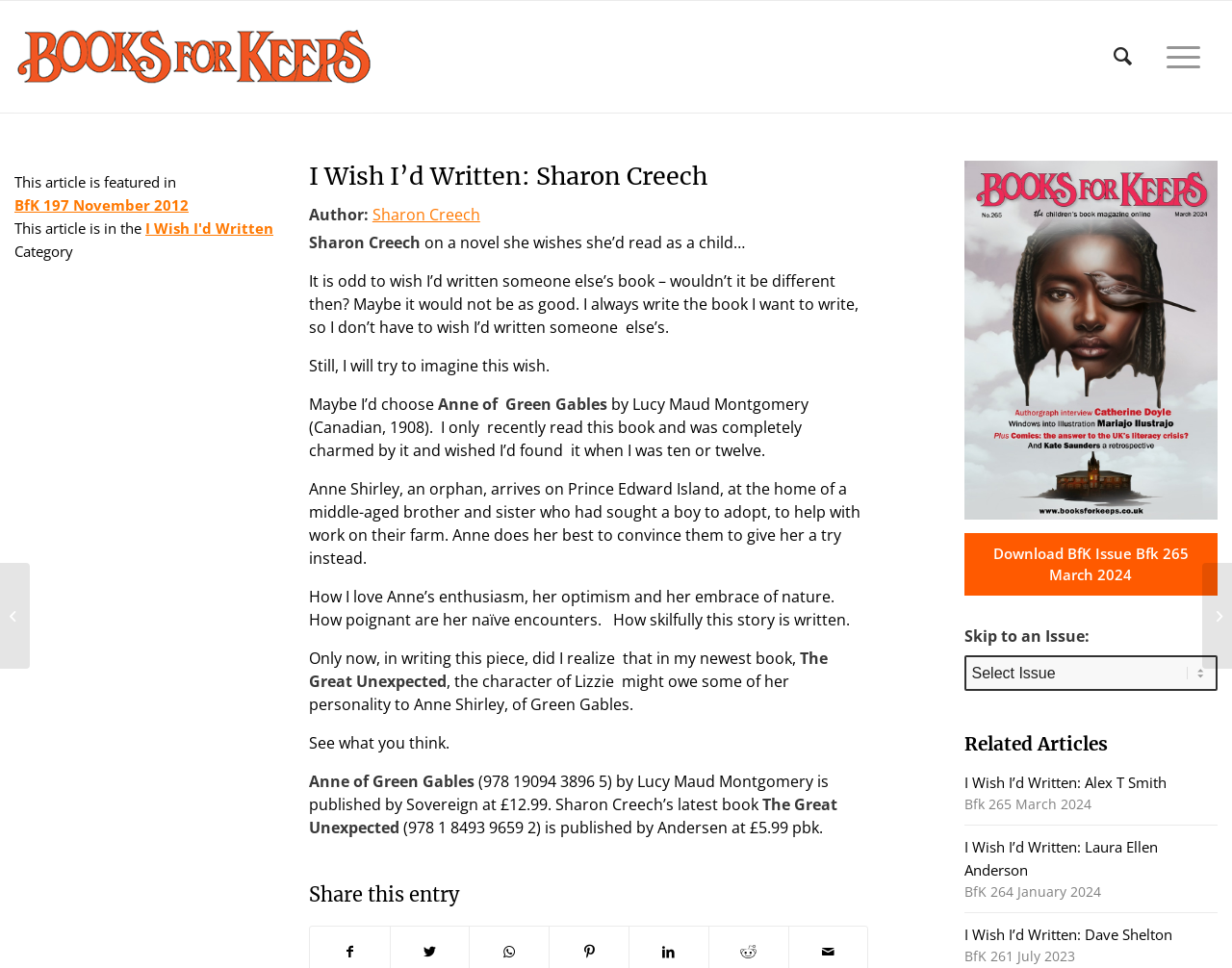Answer the following query with a single word or phrase:
What is the name of the character in Sharon Creech's latest book?

Lizzie